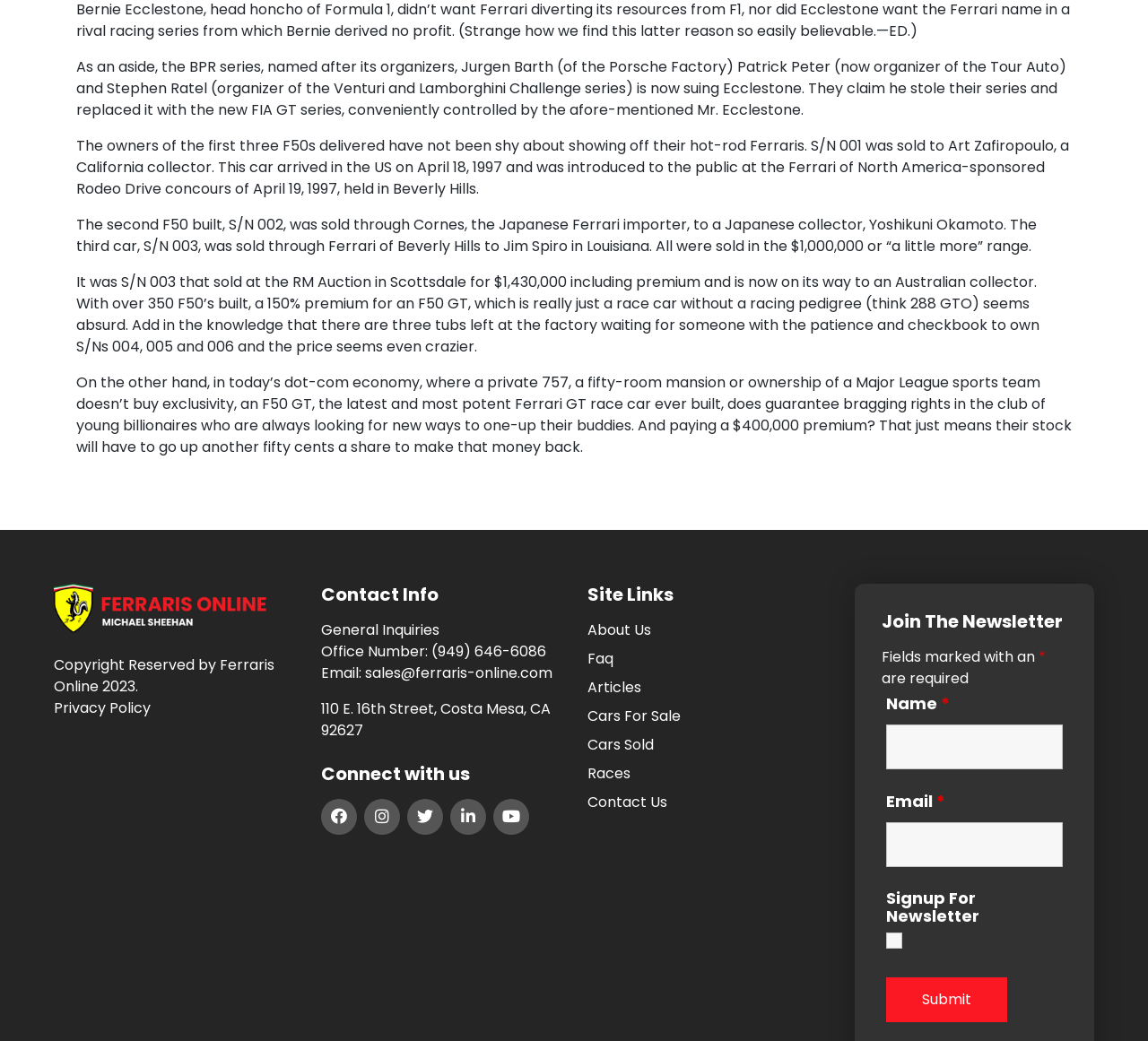Determine the bounding box coordinates of the clickable region to carry out the instruction: "View Privacy Policy".

[0.047, 0.67, 0.131, 0.69]